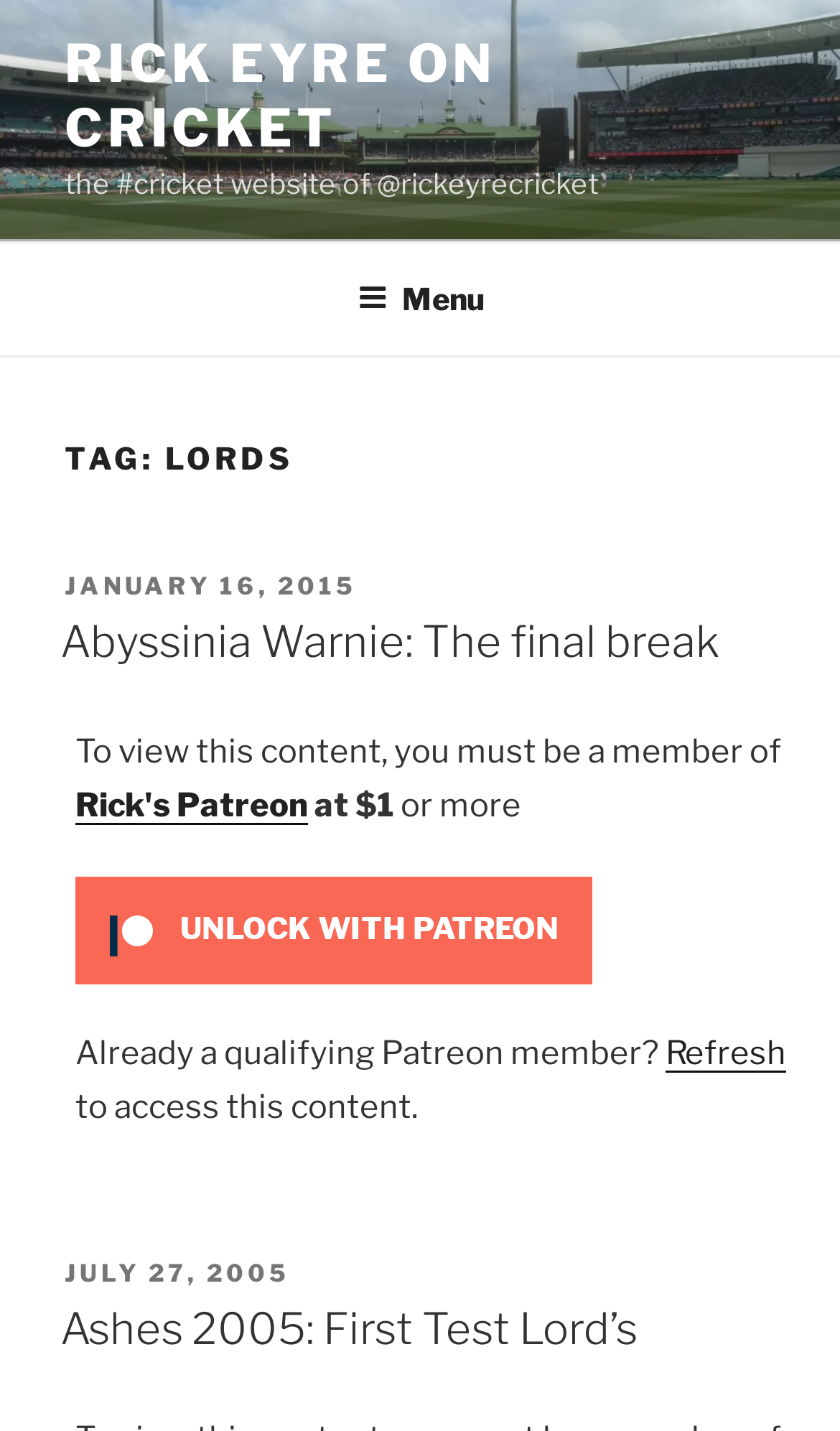Determine the bounding box coordinates of the element that should be clicked to execute the following command: "Open the 'Menu'".

[0.388, 0.171, 0.612, 0.245]